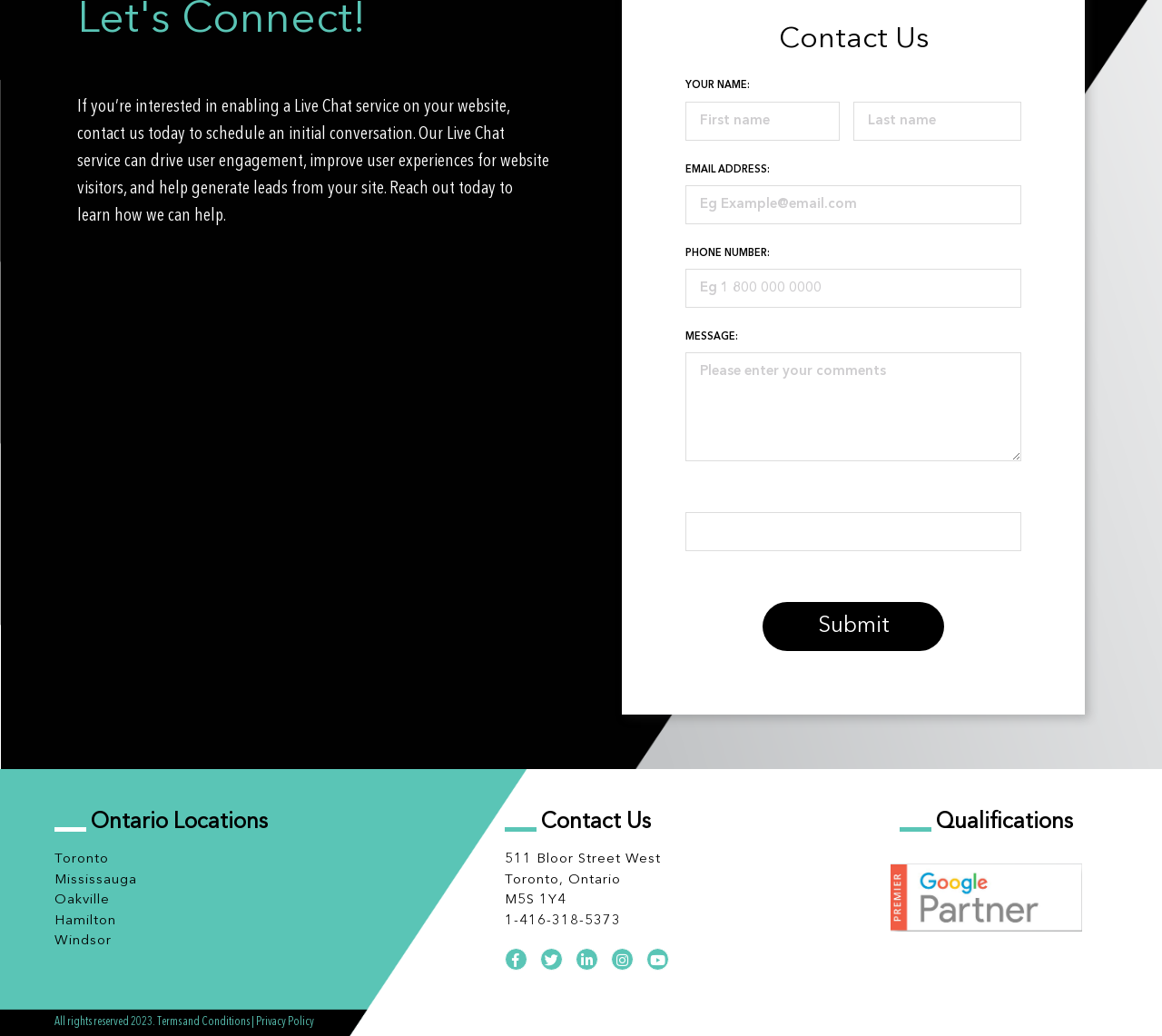Find the bounding box coordinates for the area that must be clicked to perform this action: "Click the Submit button".

[0.656, 0.581, 0.812, 0.629]